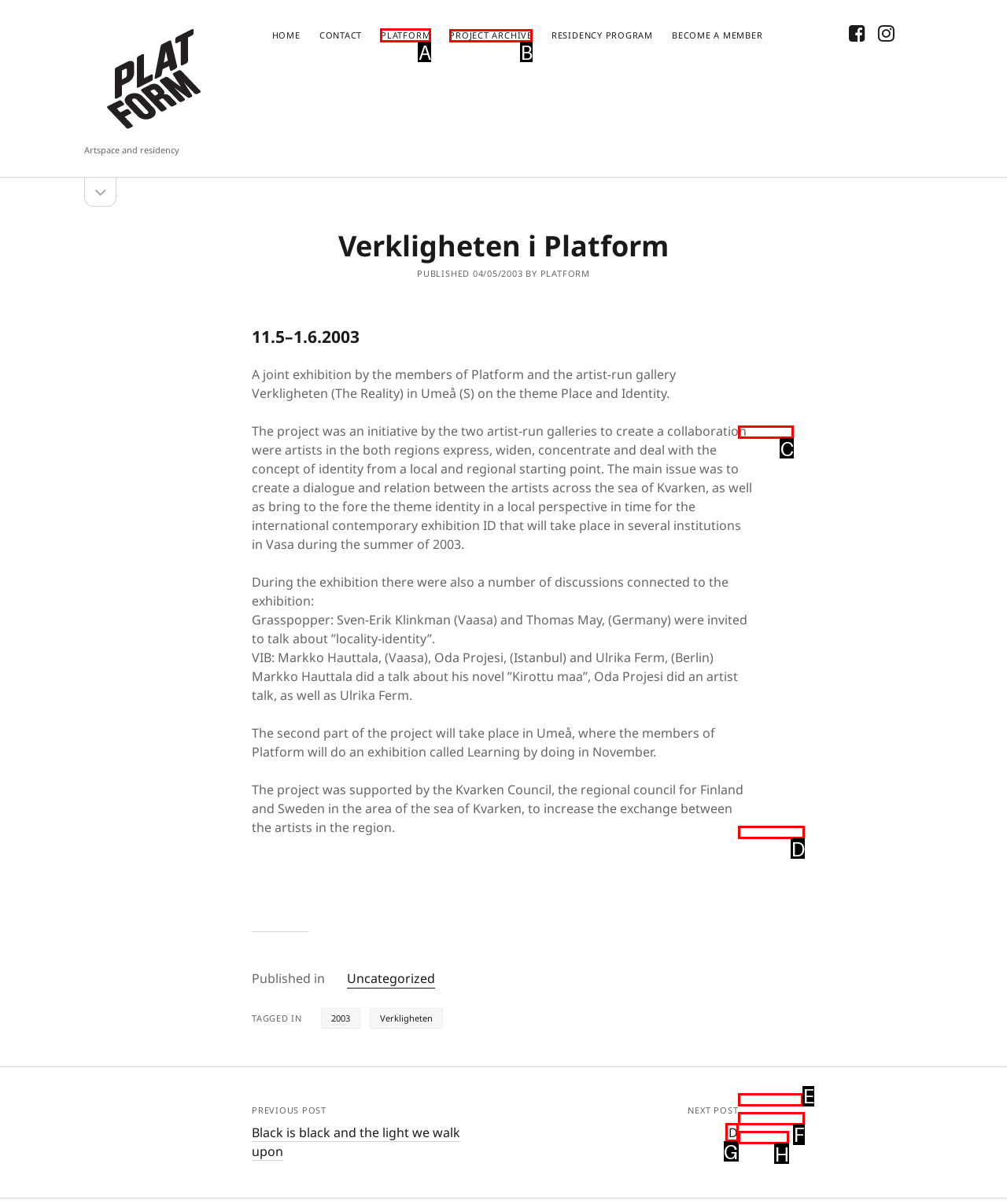Figure out which option to click to perform the following task: Go to PLATFORM
Provide the letter of the correct option in your response.

A